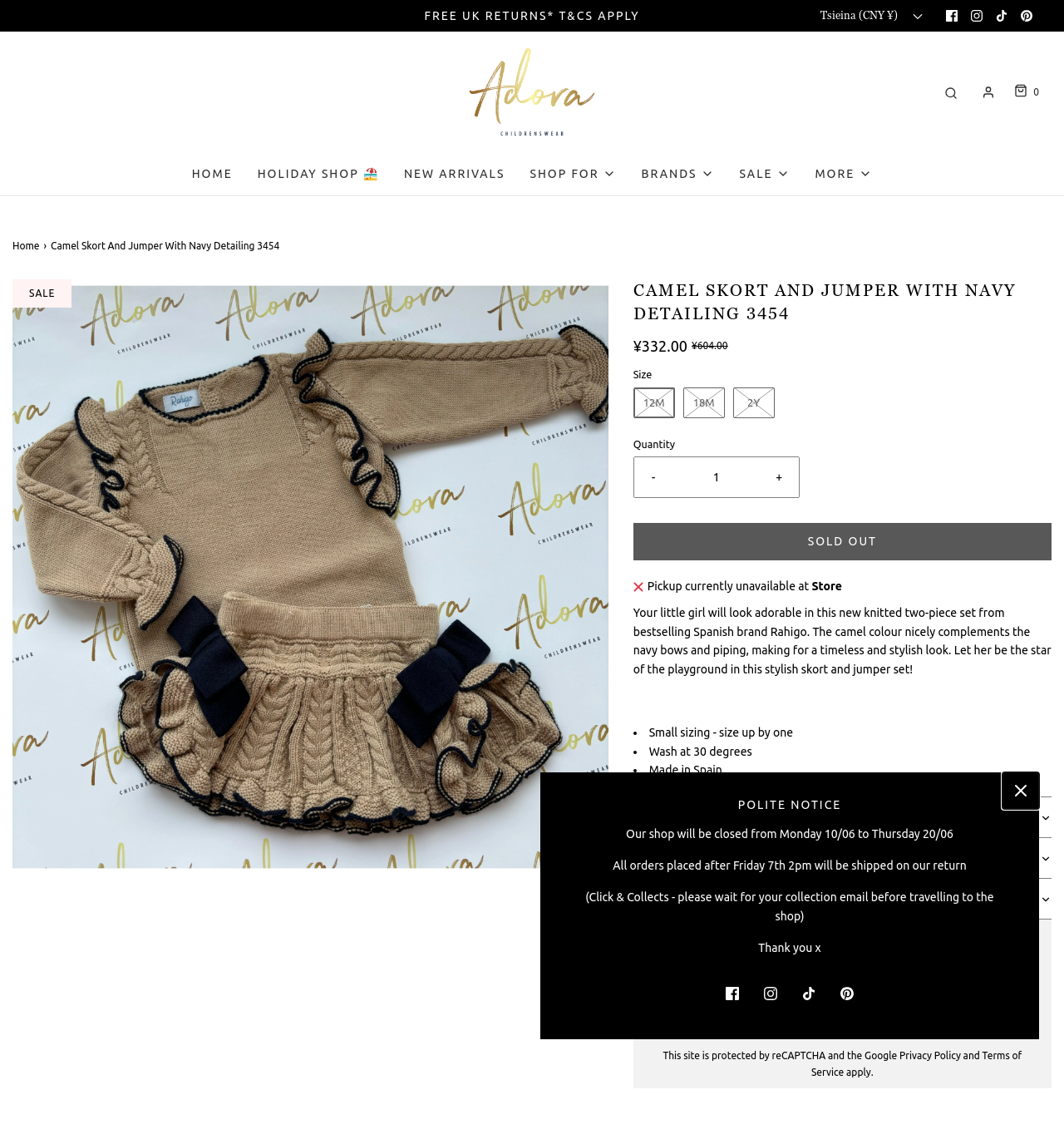Please specify the bounding box coordinates of the clickable region to carry out the following instruction: "Search for products". The coordinates should be four float numbers between 0 and 1, in the format [left, top, right, bottom].

[0.88, 0.073, 0.908, 0.088]